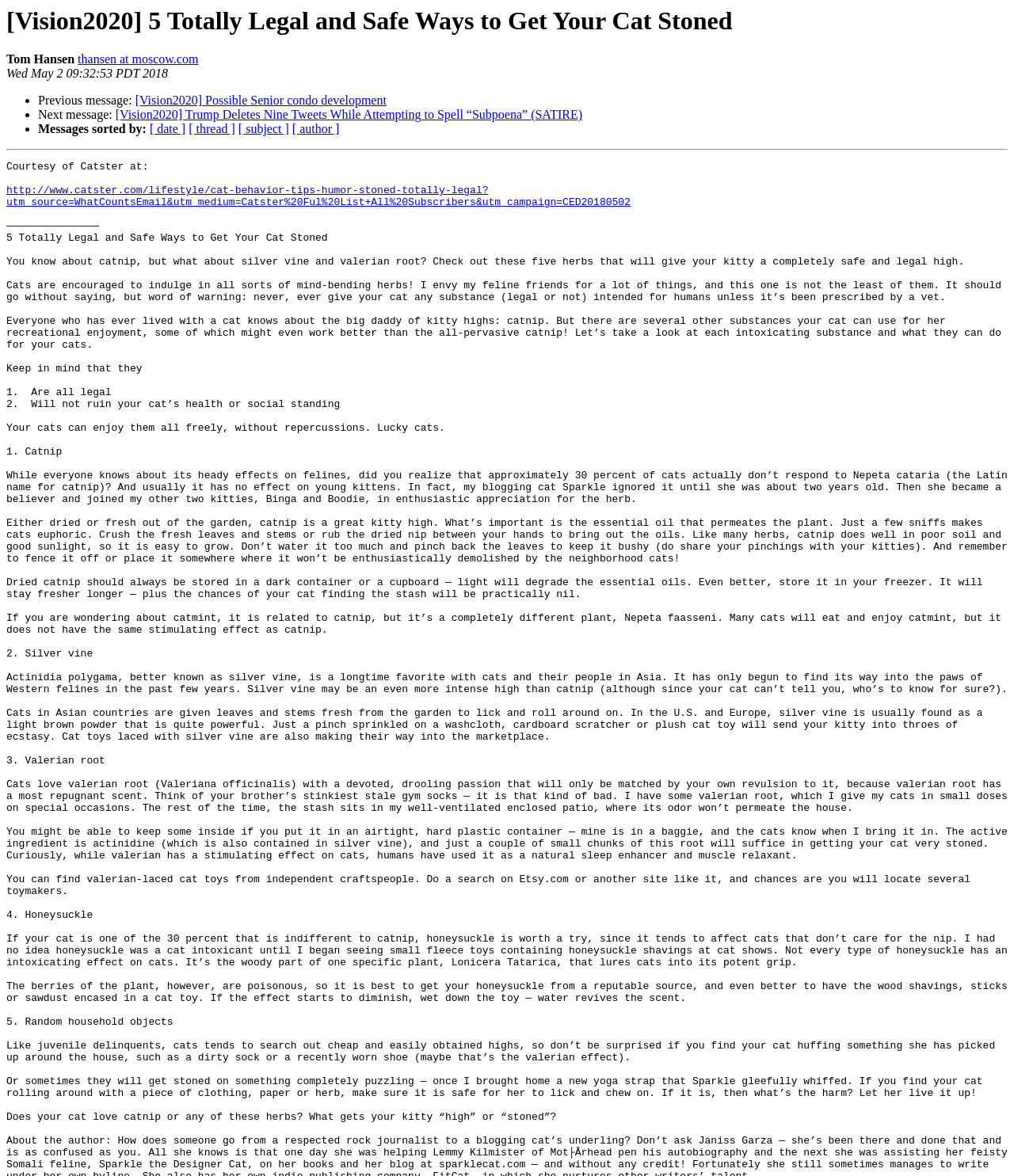Based on the element description, predict the bounding box coordinates (top-left x, top-left y, bottom-right x, bottom-right y) for the UI element in the screenshot: Gatorfootball.com

None